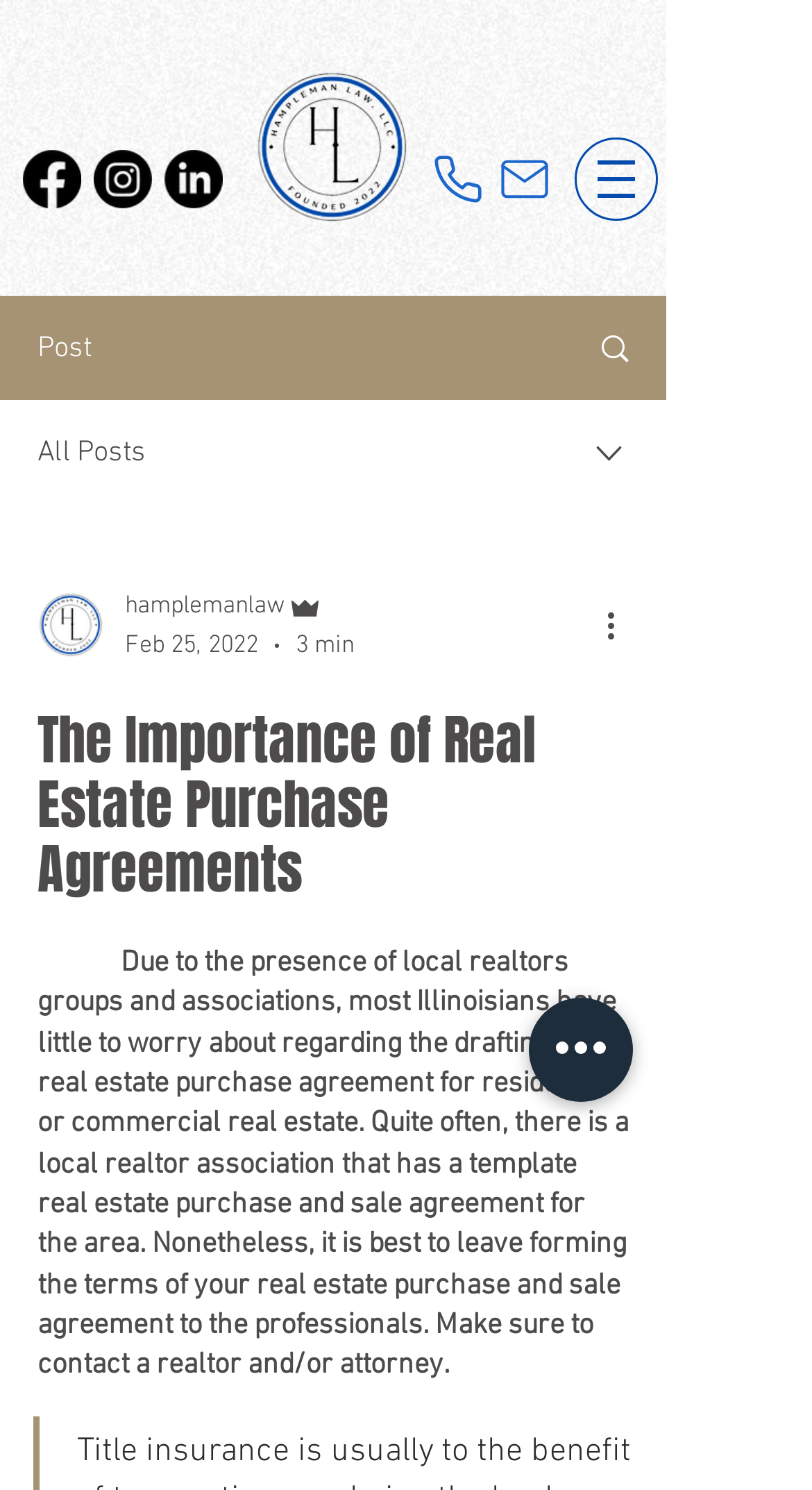Find the bounding box coordinates of the element's region that should be clicked in order to follow the given instruction: "View the site navigation menu". The coordinates should consist of four float numbers between 0 and 1, i.e., [left, top, right, bottom].

[0.708, 0.092, 0.81, 0.148]